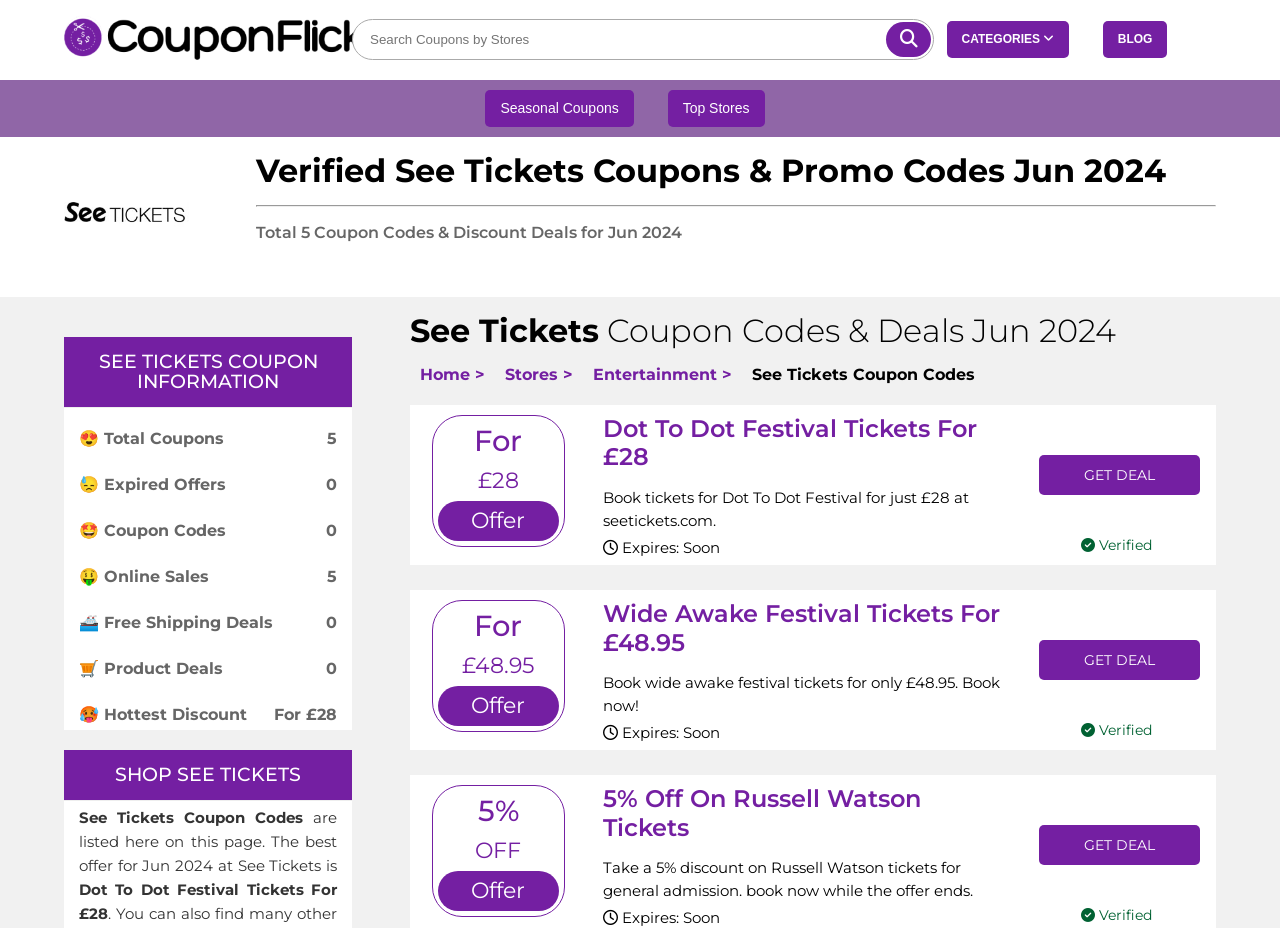What is the total number of coupon codes and discount deals for Jun 2024?
Look at the webpage screenshot and answer the question with a detailed explanation.

The answer can be found in the section 'Verified See Tickets Coupons & Promo Codes Jun 2024' where it says 'Total 5 Coupon Codes & Discount Deals for Jun 2024'.